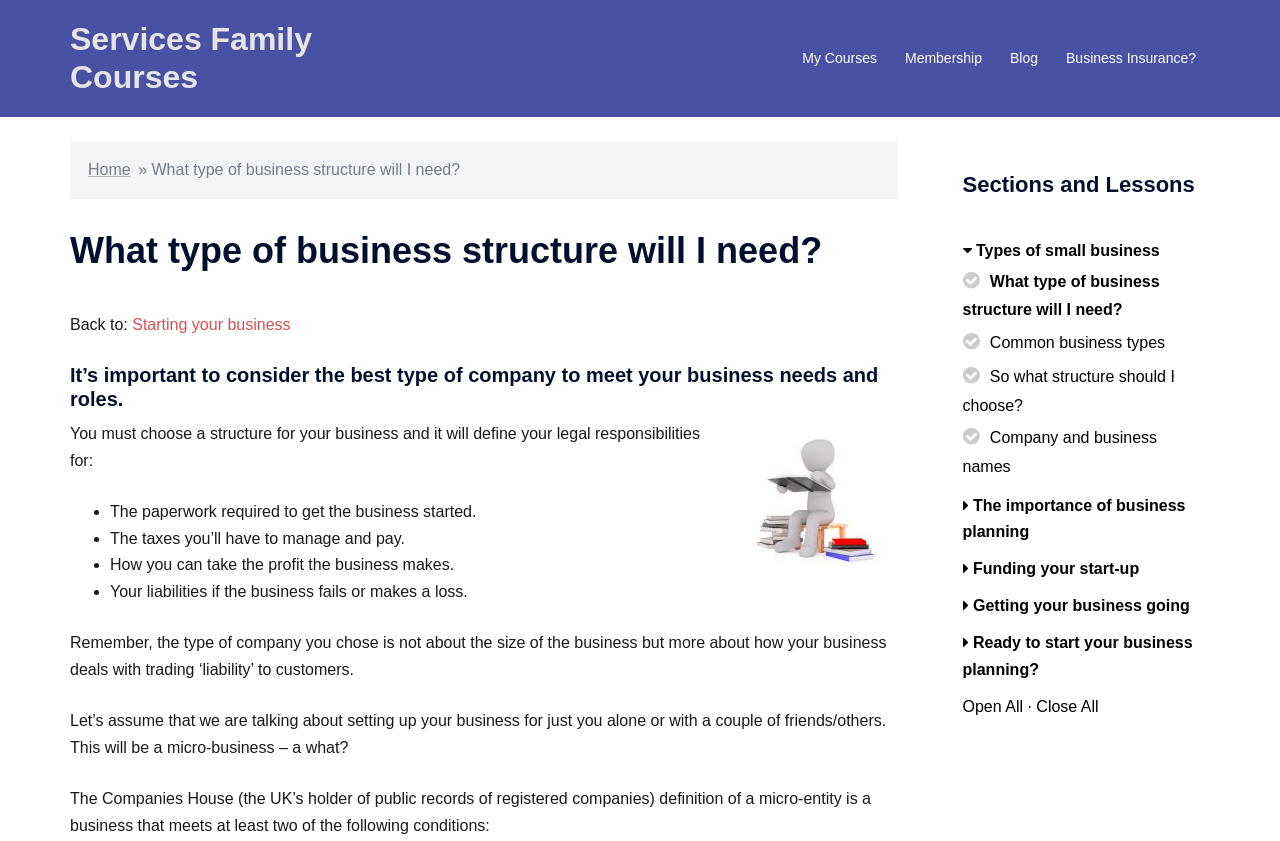Reply to the question below using a single word or brief phrase:
What is the purpose of the image on the webpage?

To illustrate a point